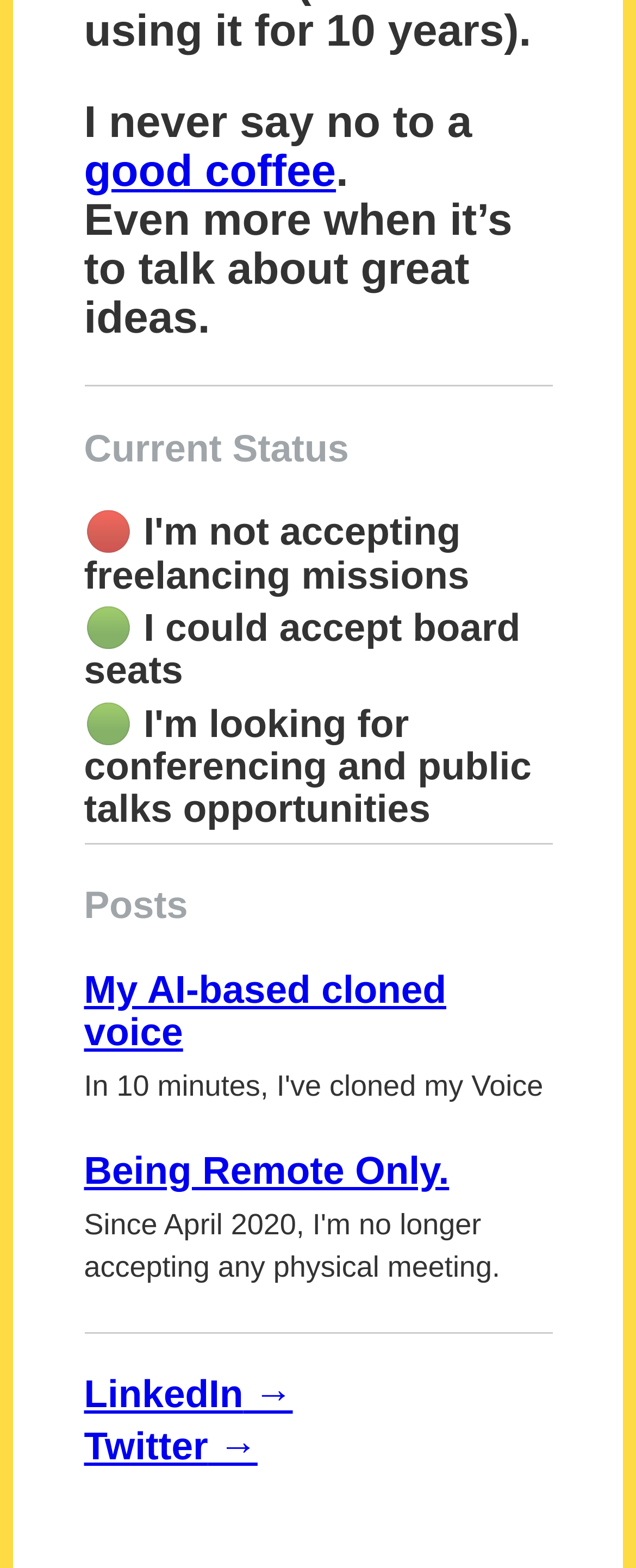What is the current freelancing status?
Answer the question with a detailed and thorough explanation.

I looked at the 'Current Status' section and found the heading 'I'm not accepting freelancing missions' with a red circle emoji, which indicates that the current freelancing status is not accepting.